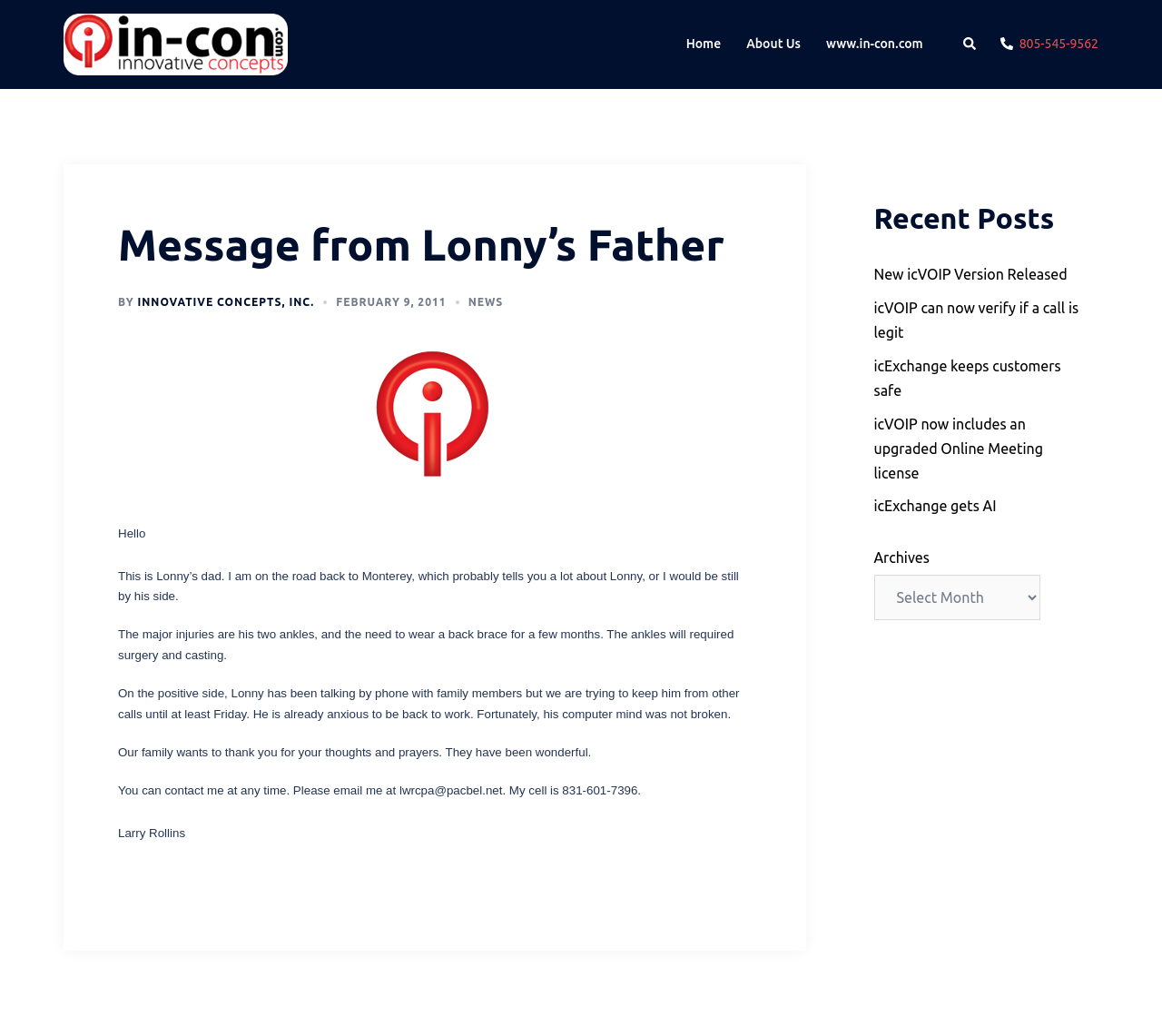What is the purpose of the article?
Using the information presented in the image, please offer a detailed response to the question.

The article appears to be an update on Lonny's condition after an accident, as the author, Lonny's dad, provides information about Lonny's injuries and recovery. The article also expresses gratitude for the thoughts and prayers of others.